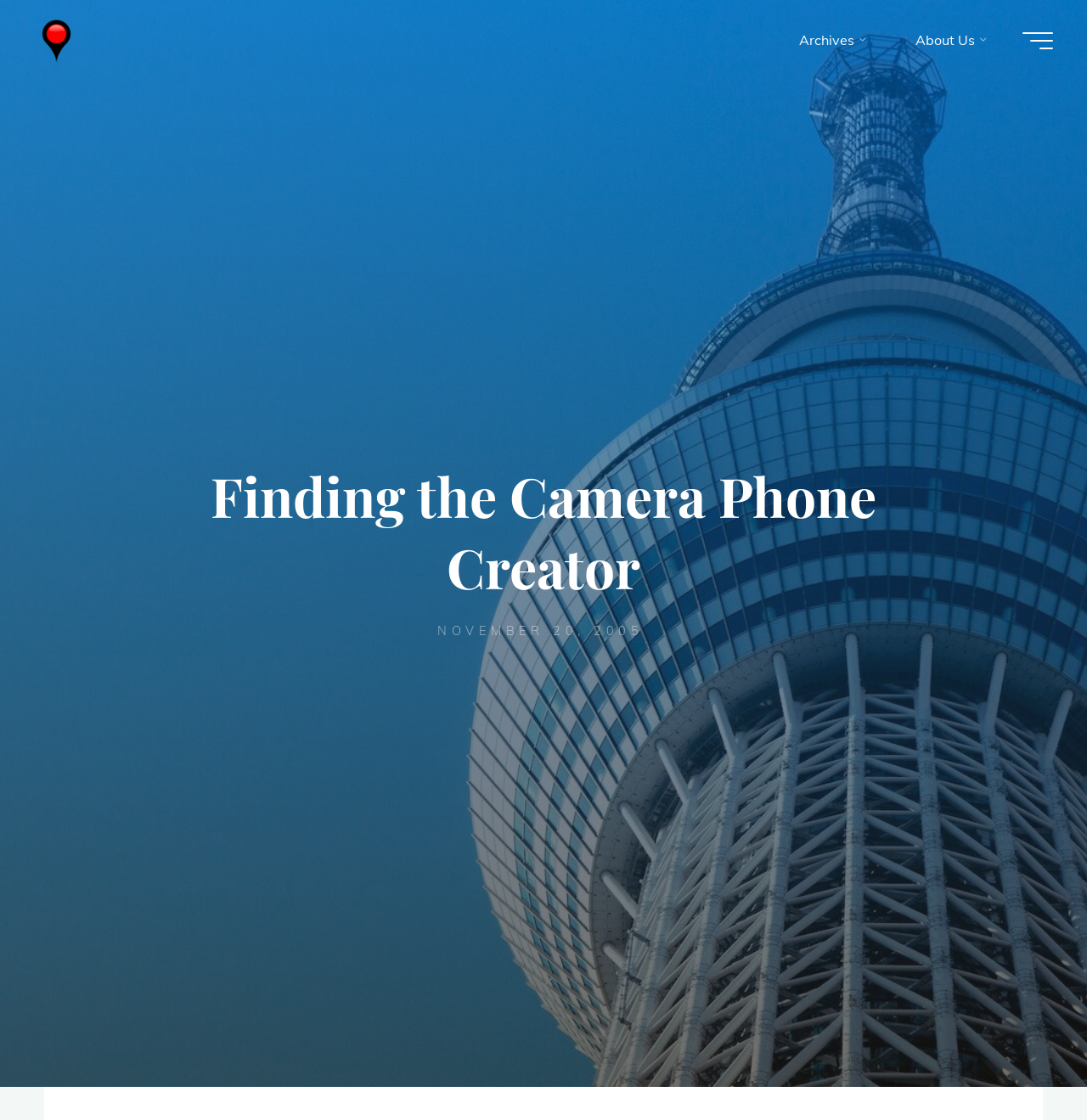What is the main topic of the article?
Examine the screenshot and reply with a single word or phrase.

Camera Phone Creator